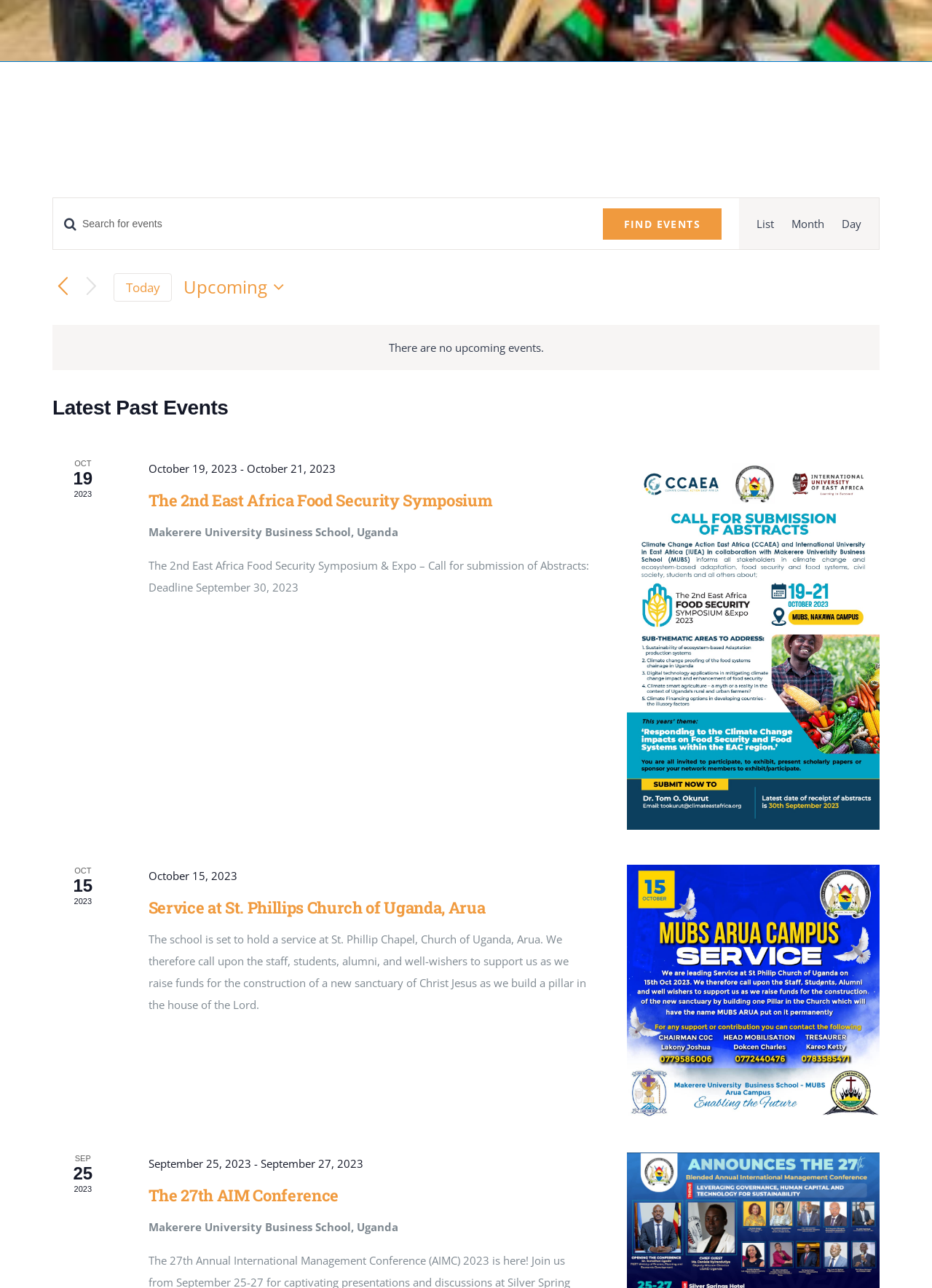Identify the bounding box coordinates of the HTML element based on this description: "aria-label="Previous Events" title="Previous Events"".

[0.056, 0.215, 0.079, 0.231]